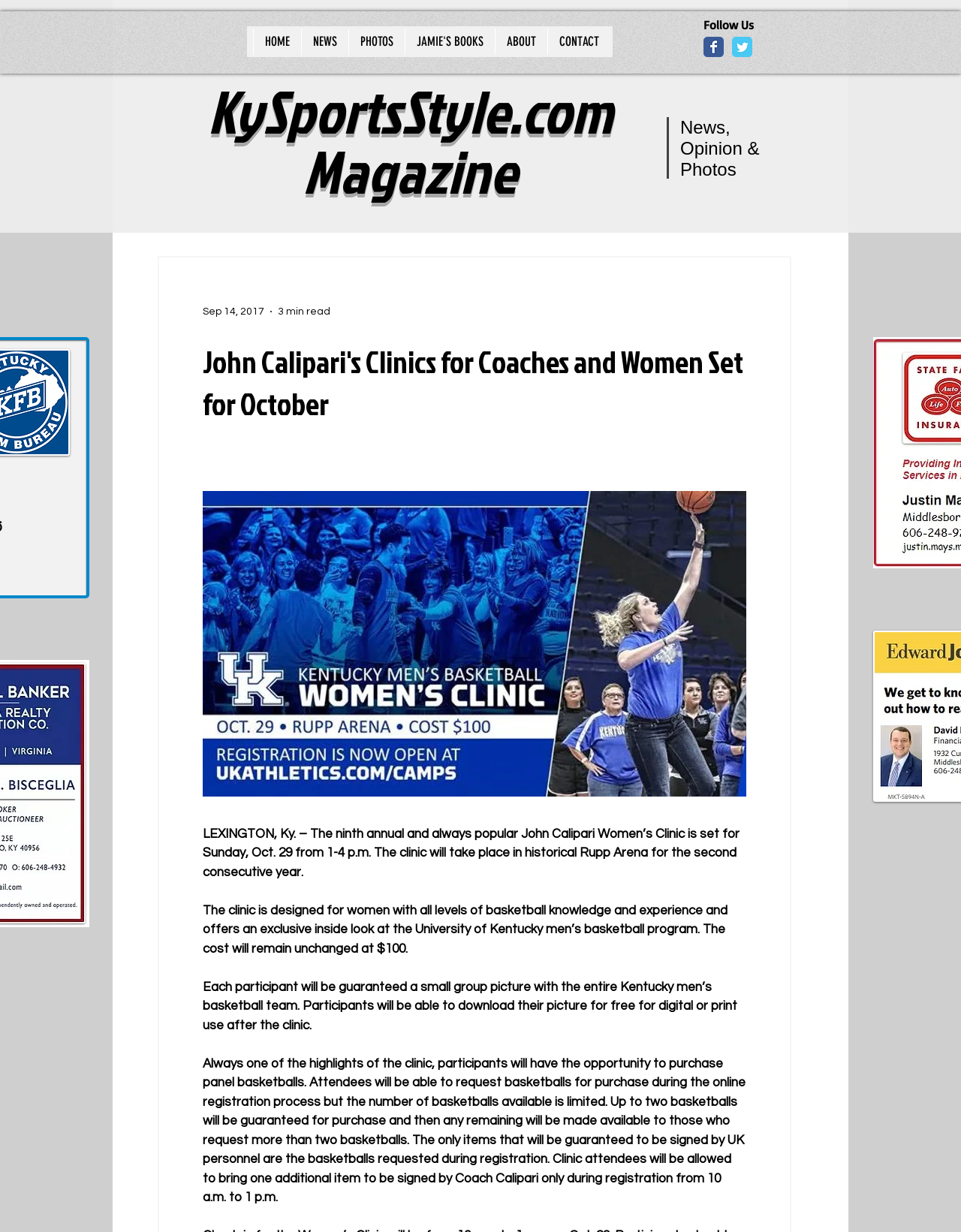Please identify the bounding box coordinates of the area that needs to be clicked to follow this instruction: "Follow Us on social media".

[0.732, 0.014, 0.784, 0.026]